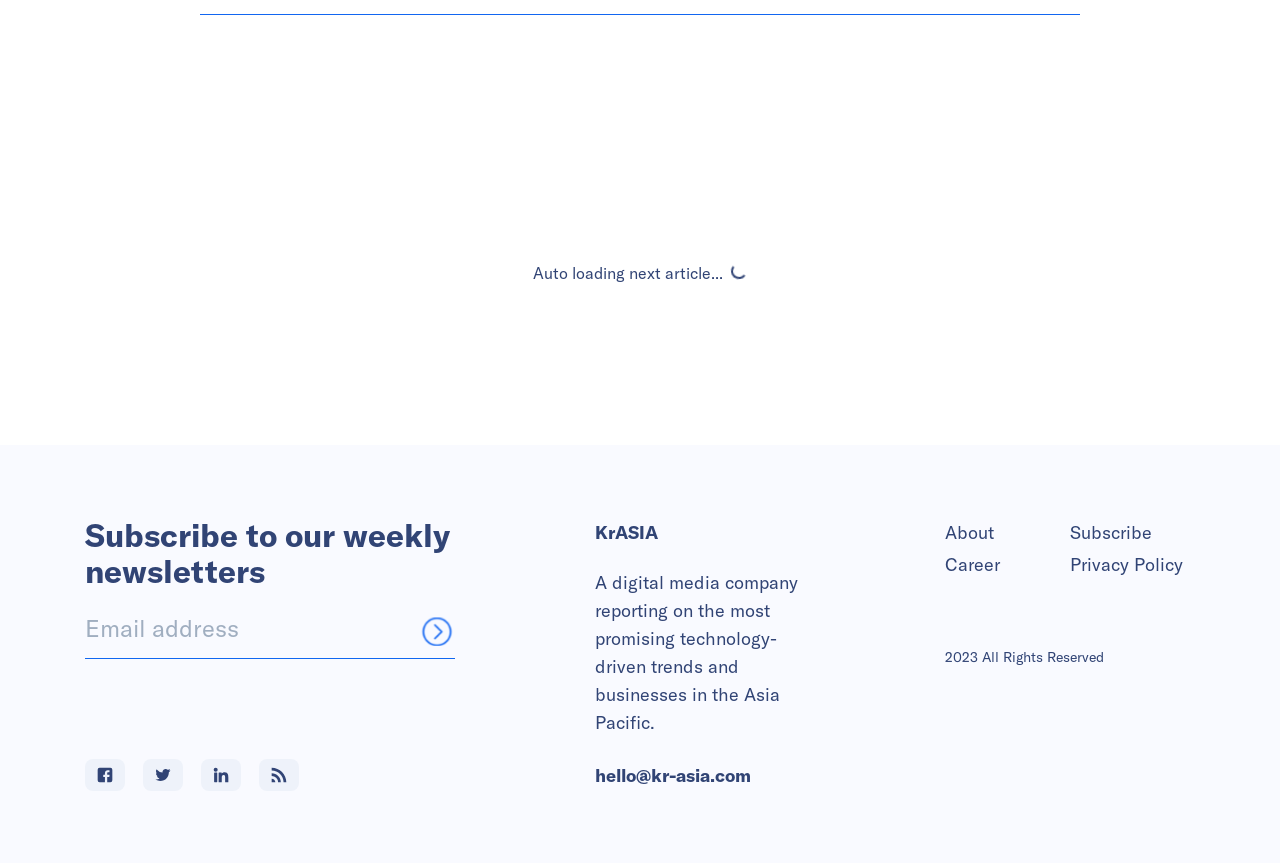Examine the image carefully and respond to the question with a detailed answer: 
What is the purpose of the link at the bottom?

I found the answer by looking at the link element with the text 'hello@kr-asia.com' which is located at [0.465, 0.885, 0.587, 0.911]. This link is likely to be a contact email for the digital media company.